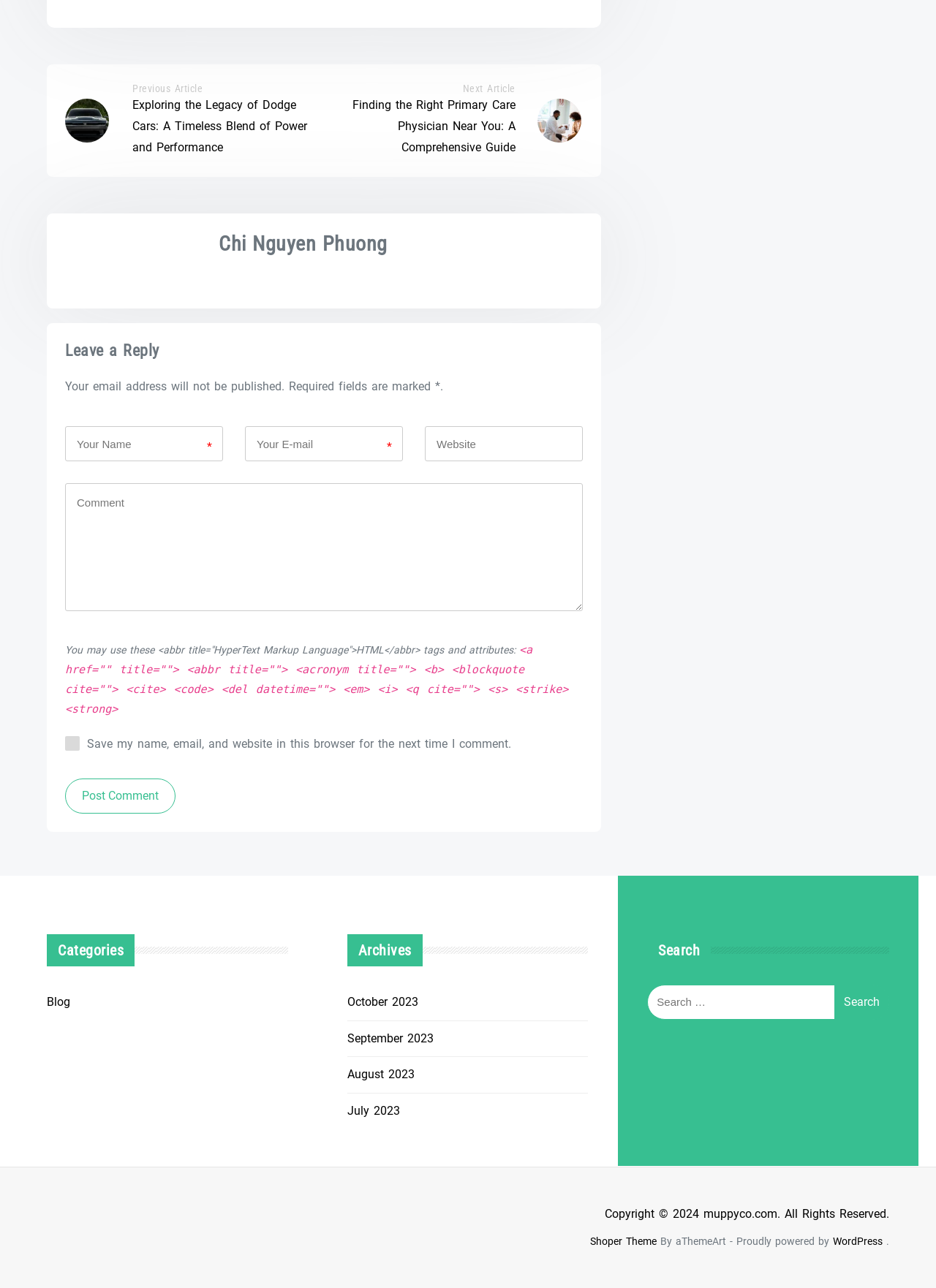Please locate the bounding box coordinates of the element that should be clicked to achieve the given instruction: "Click on the 'Post Comment' button".

[0.07, 0.604, 0.188, 0.632]